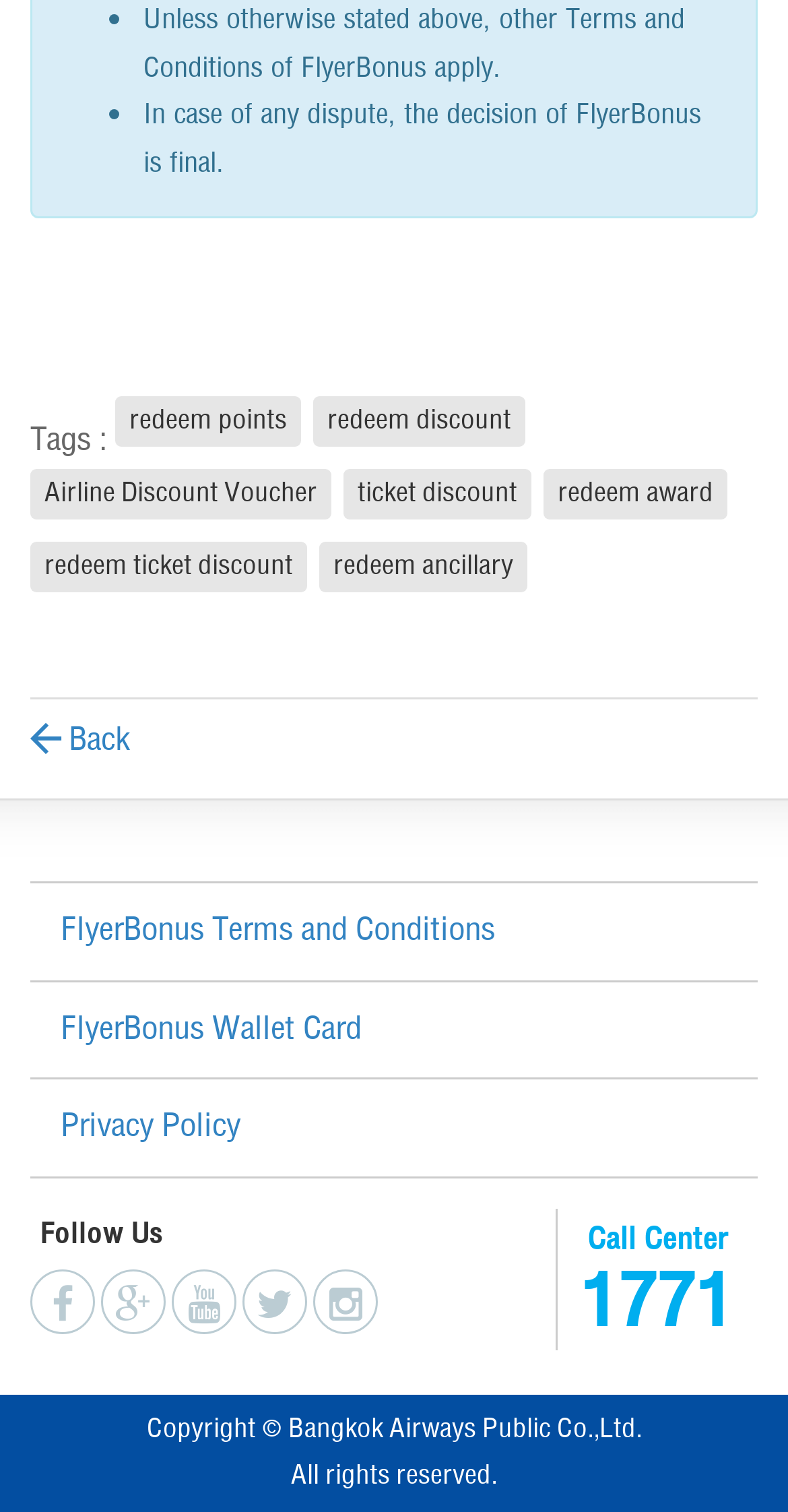What is the decision in case of dispute?
Please provide a detailed and comprehensive answer to the question.

The decision in case of dispute is mentioned in the static text 'In case of any dispute, the decision of FlyerBonus is final.' which is located at the top of the webpage.